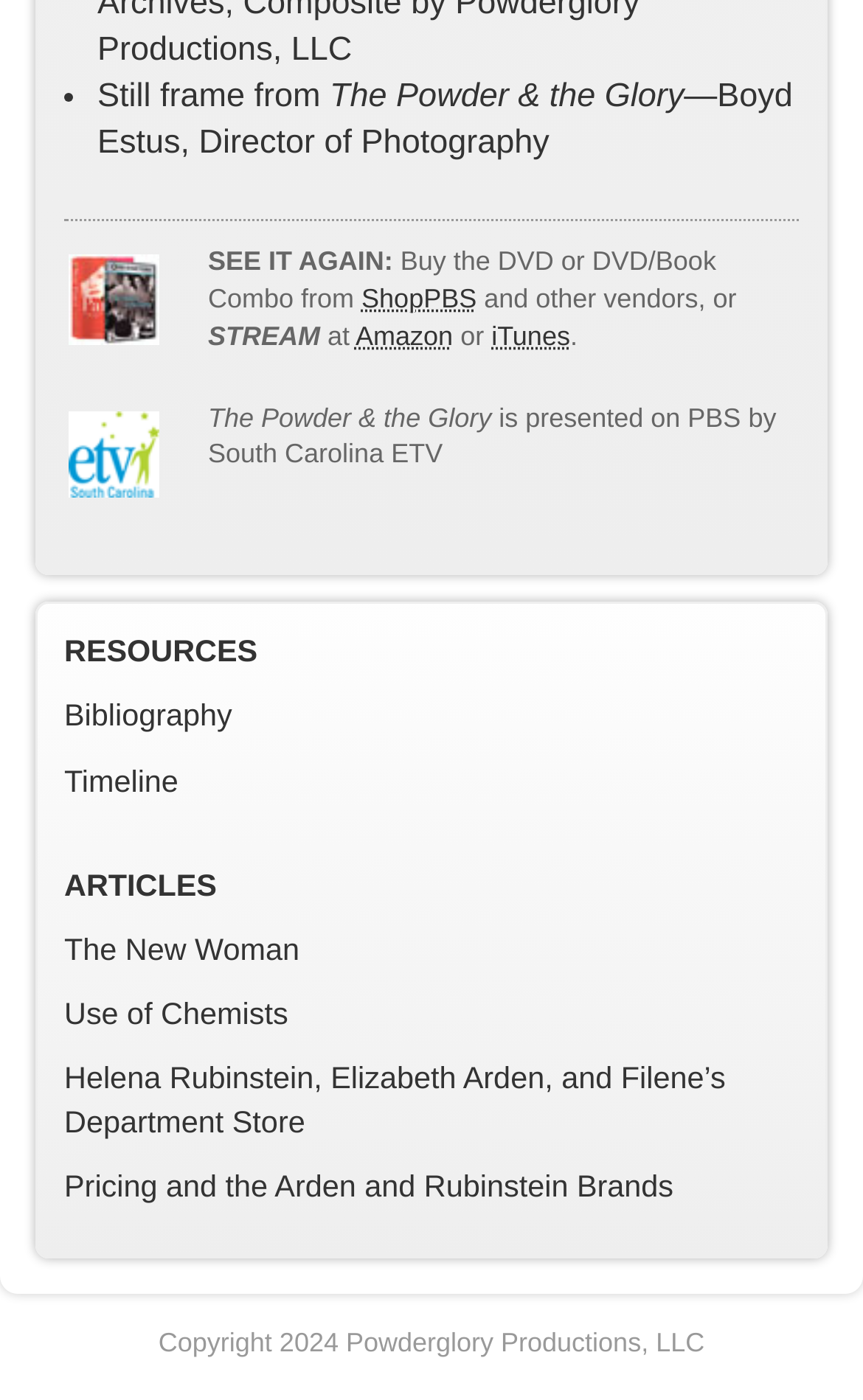Look at the image and answer the question in detail:
What are the two options to access 'The Powder & the Glory'?

The answer can be found in the StaticText elements with the text 'SEE IT AGAIN:' and 'STREAM' which are located above the links to 'ShopPBS' and 'Amazon' respectively.